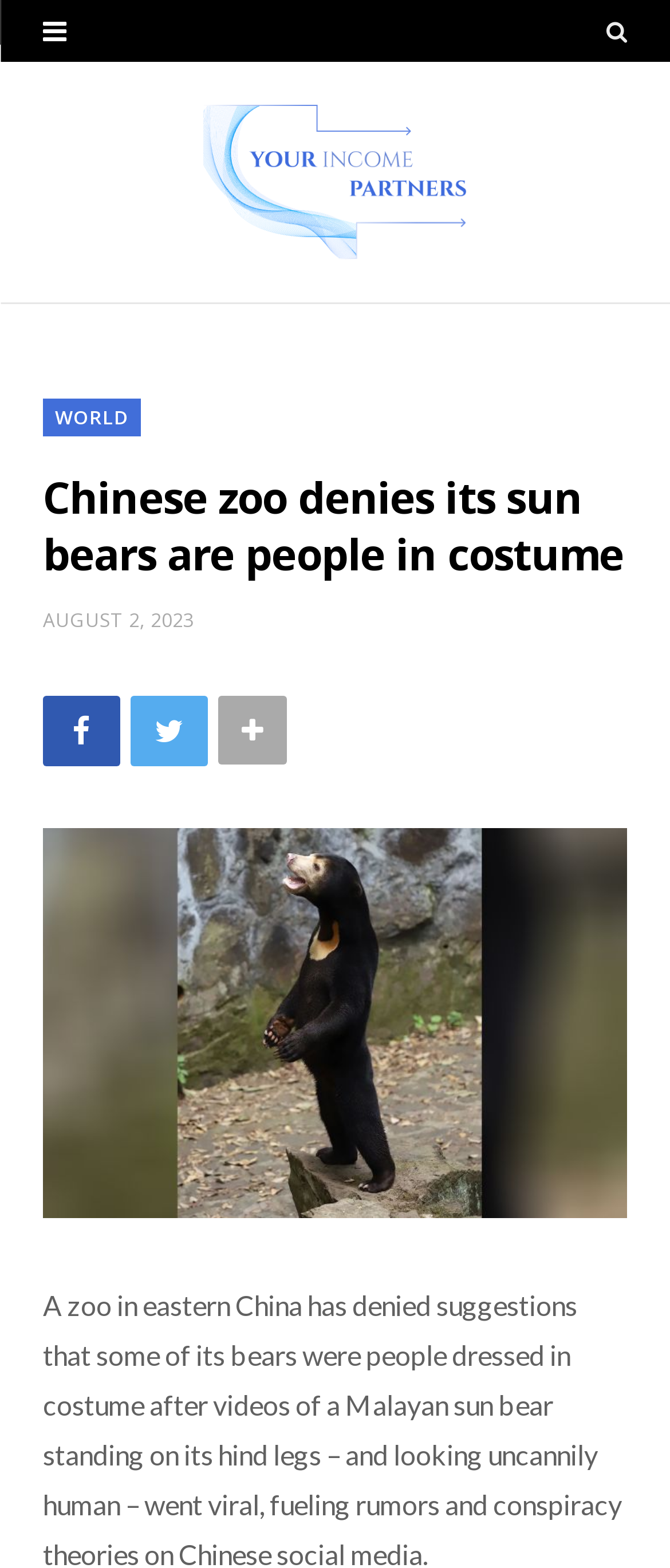Identify the bounding box coordinates for the element you need to click to achieve the following task: "Click the share button". The coordinates must be four float values ranging from 0 to 1, formatted as [left, top, right, bottom].

[0.326, 0.443, 0.428, 0.487]